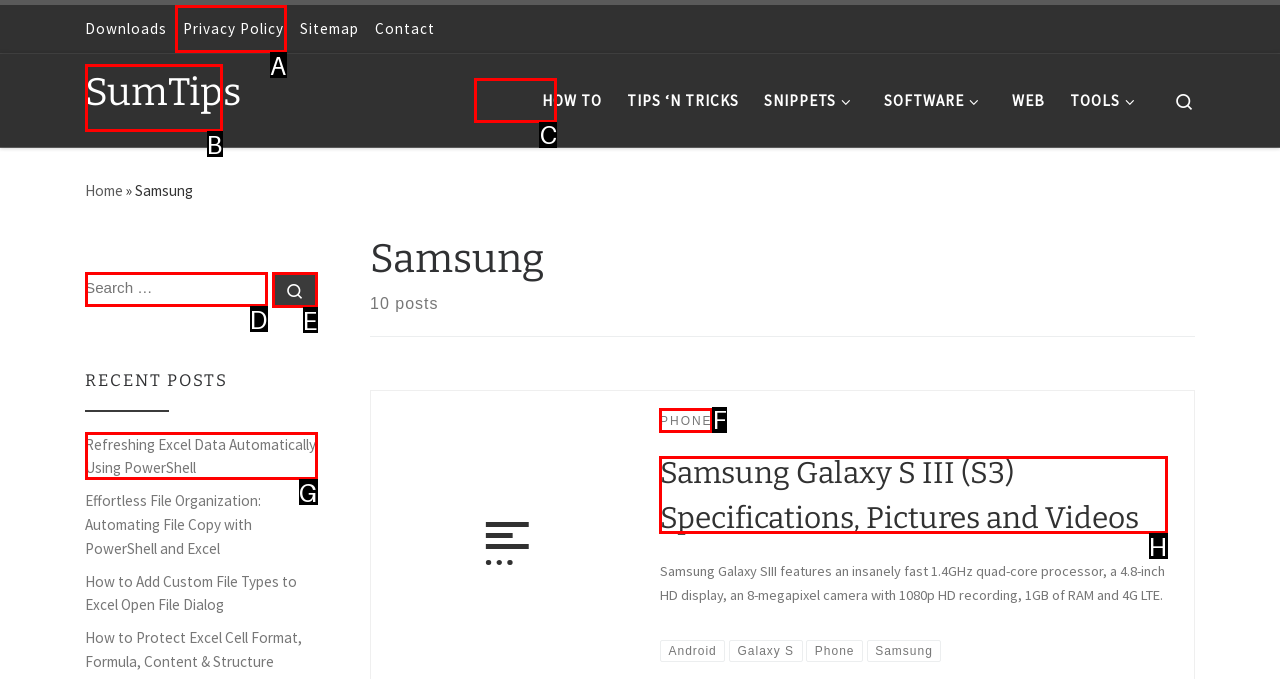Choose the HTML element that best fits the description: Search …. Answer with the option's letter directly.

E